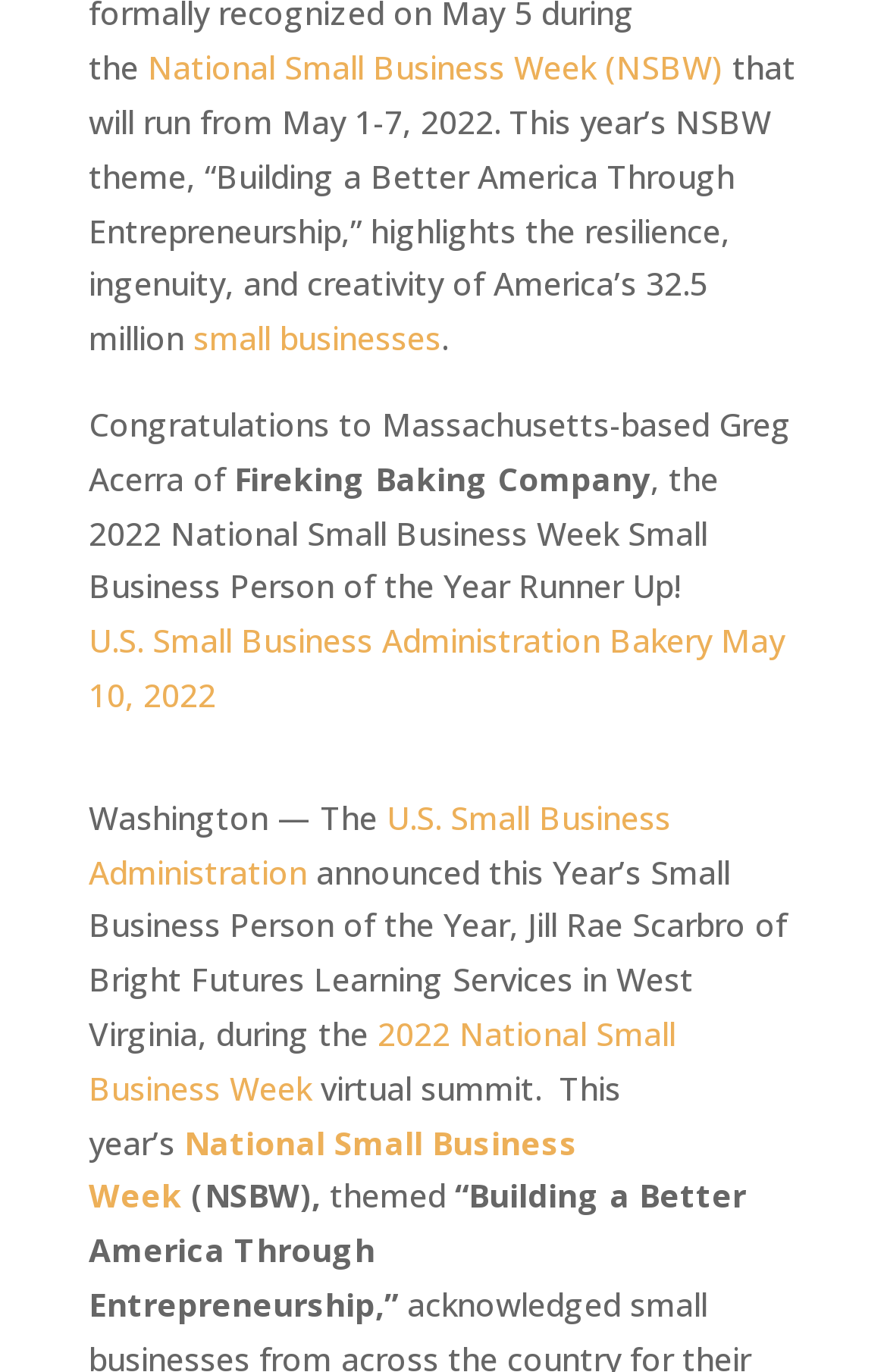Answer briefly with one word or phrase:
What is the name of the company of the 2022 National Small Business Week Small Business Person of the Year?

Bright Futures Learning Services